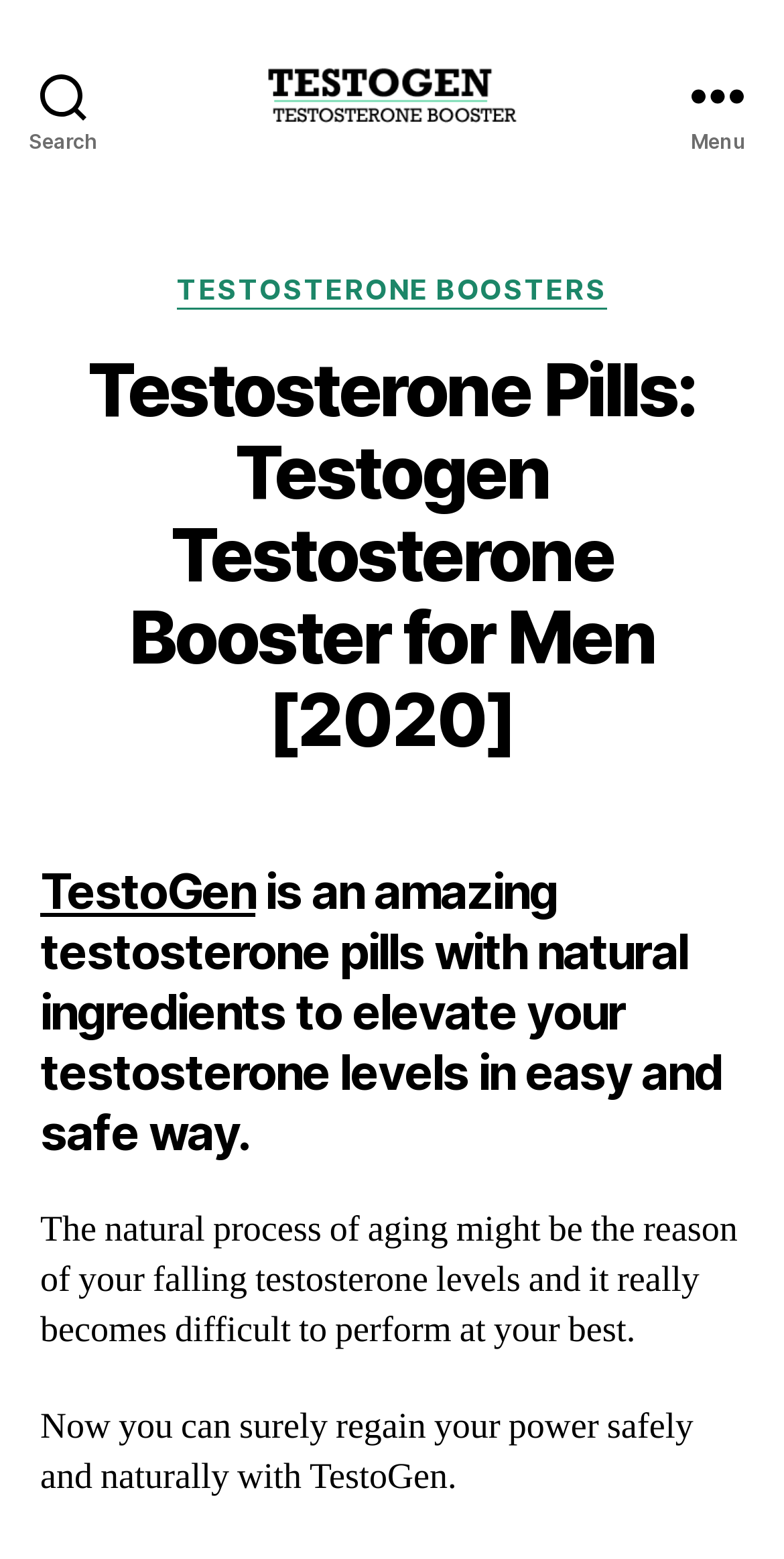Extract the primary headline from the webpage and present its text.

Testosterone Pills: Testogen Testosterone Booster for Men [2020]